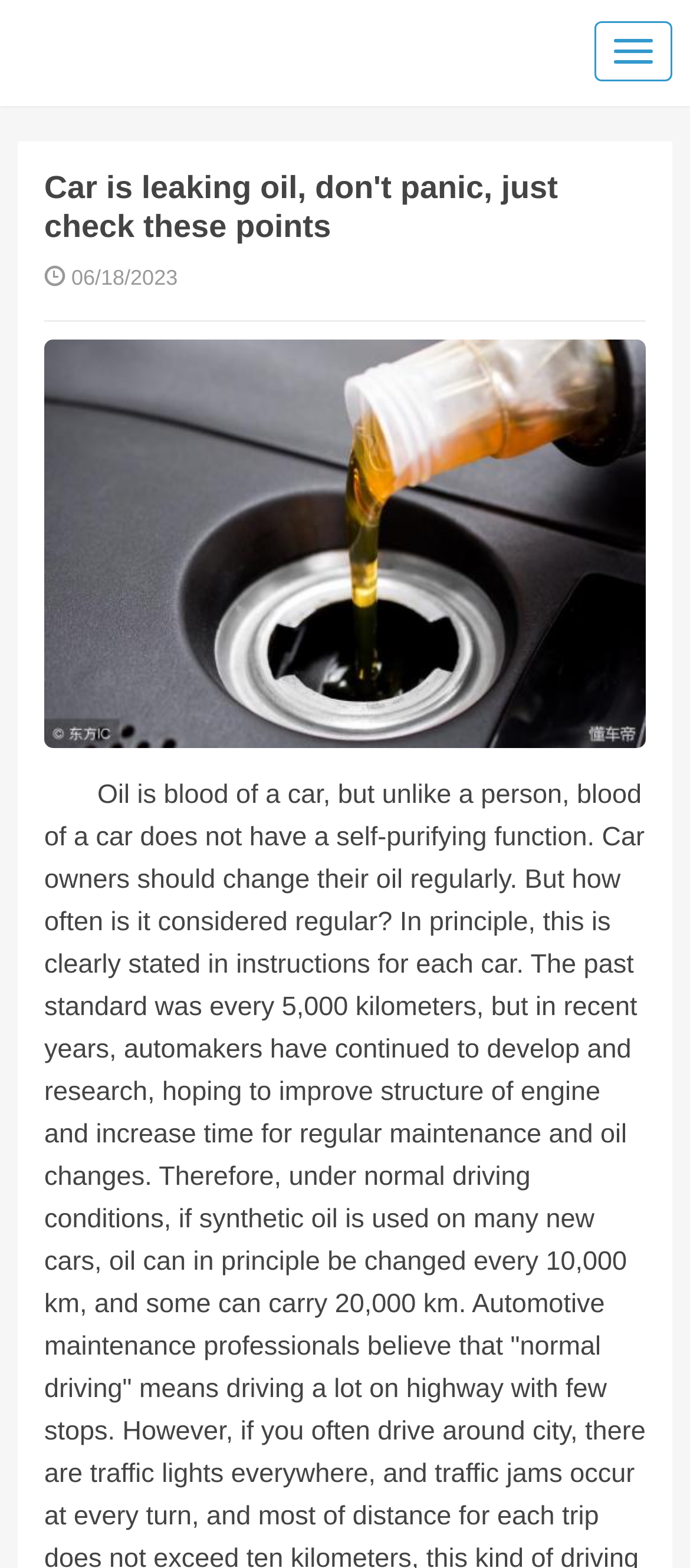Find the main header of the webpage and produce its text content.

Car is leaking oil, don't panic, just check these points